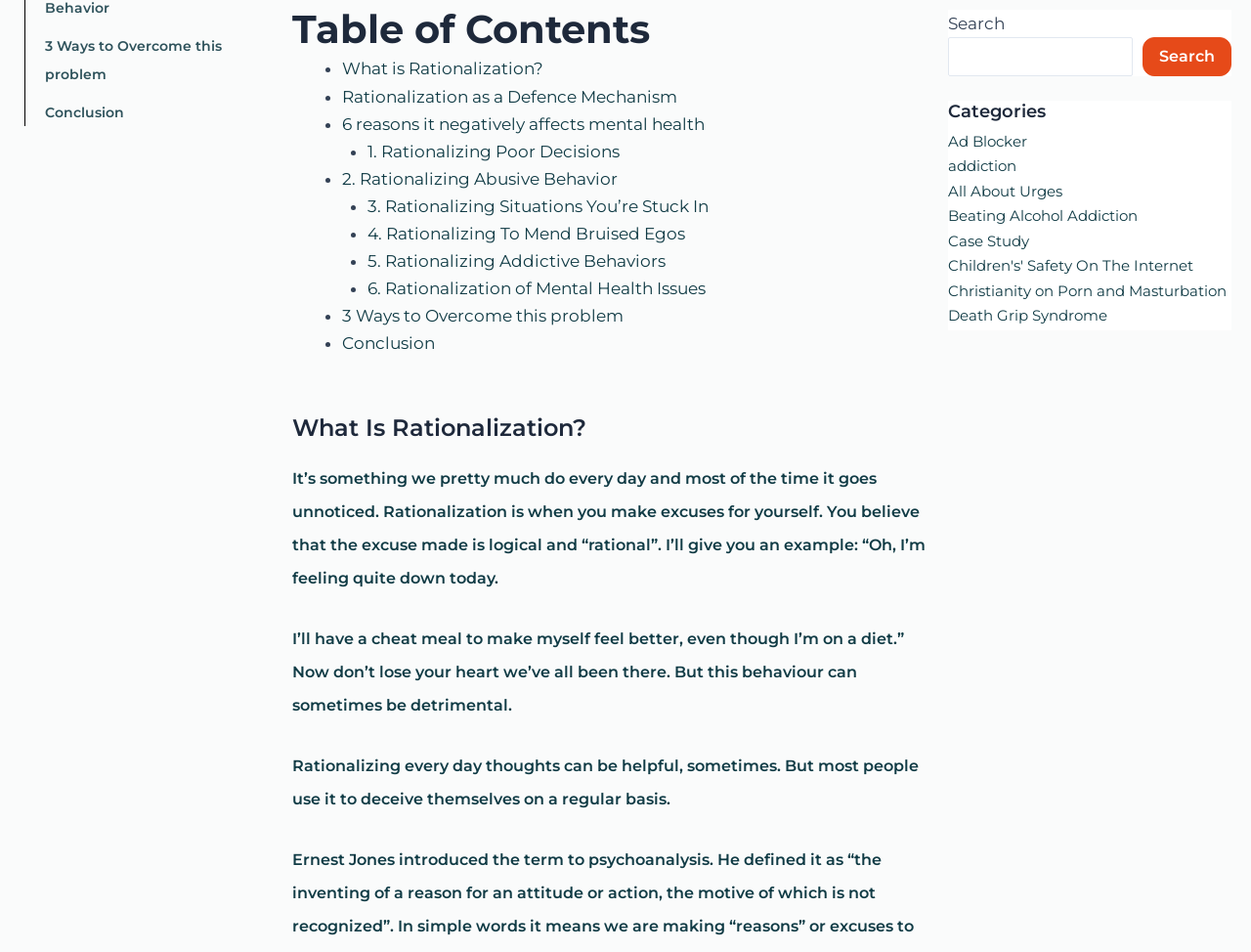Reply to the question with a single word or phrase:
What is the purpose of the search box?

To search the website